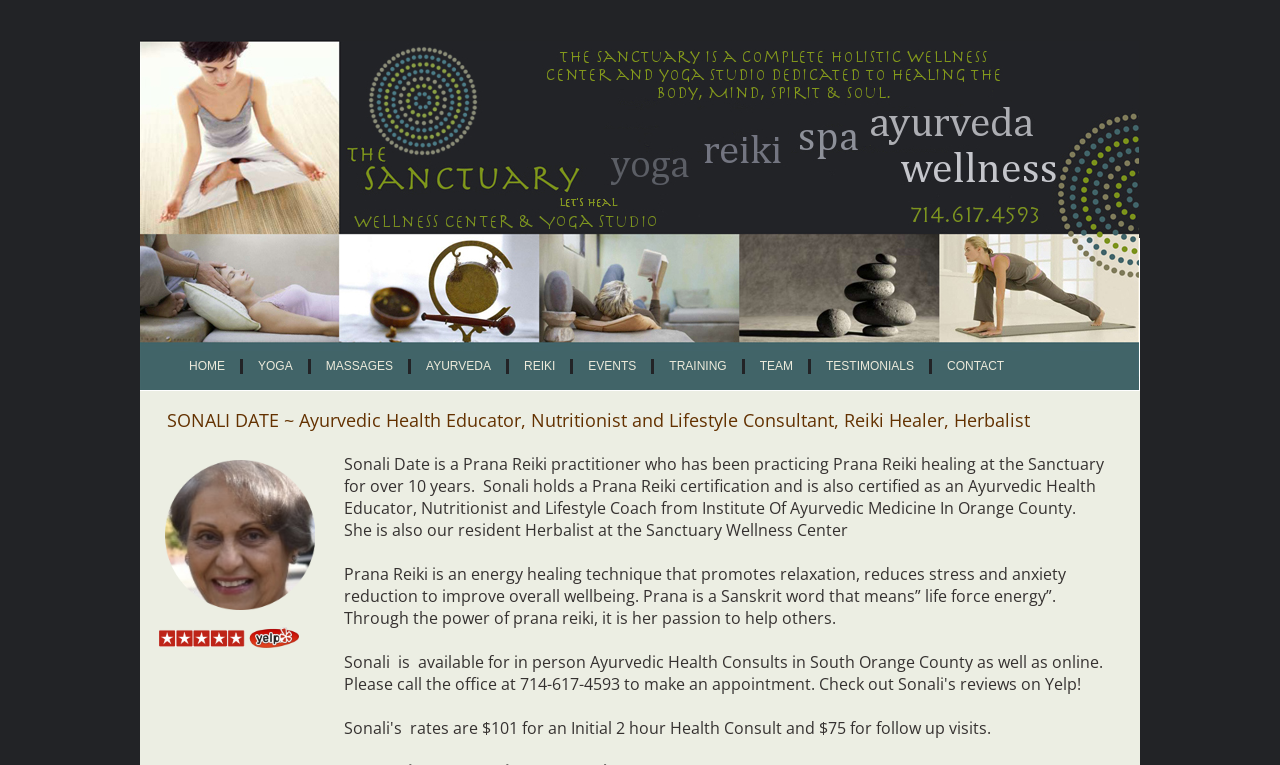What is the purpose of Prana Reiki?
Give a one-word or short phrase answer based on the image.

Relaxation and stress reduction